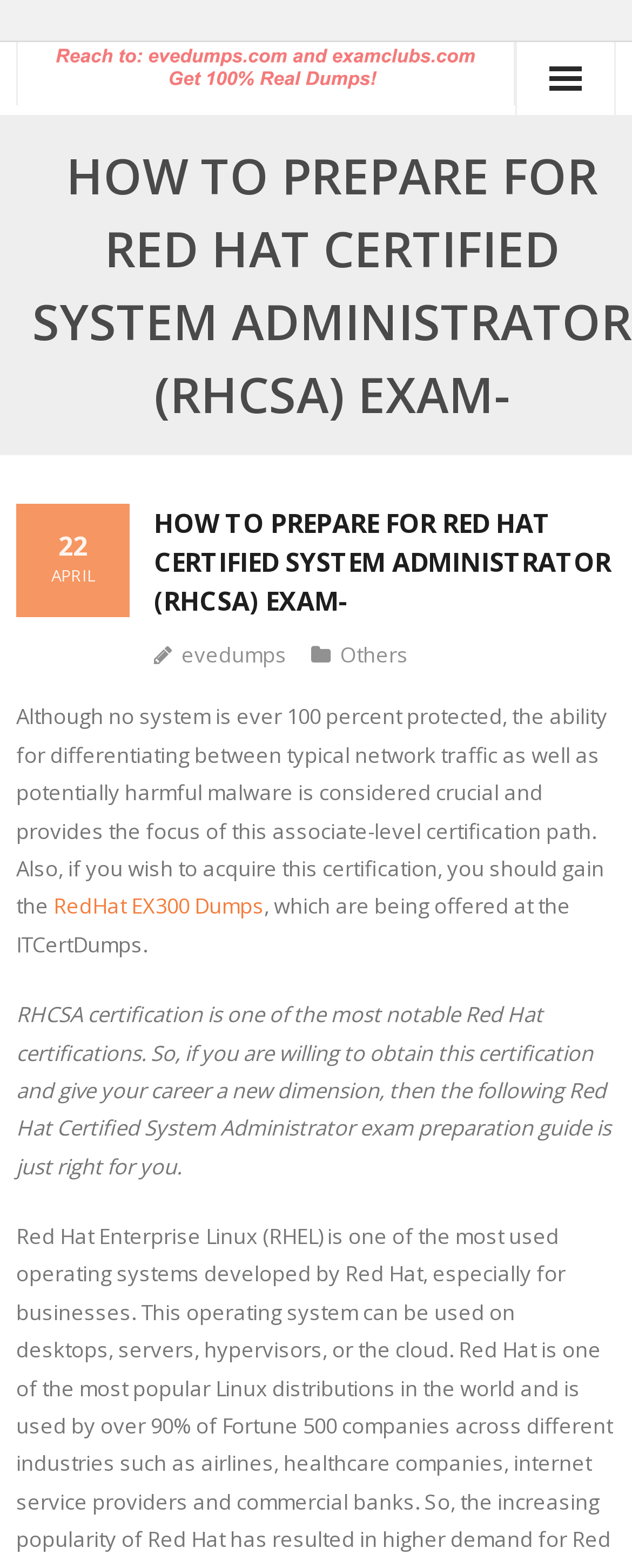What is the date mentioned in the webpage?
Using the information presented in the image, please offer a detailed response to the question.

The date mentioned in the webpage is 22 APRIL, which is likely the date when the article or content was published or updated.